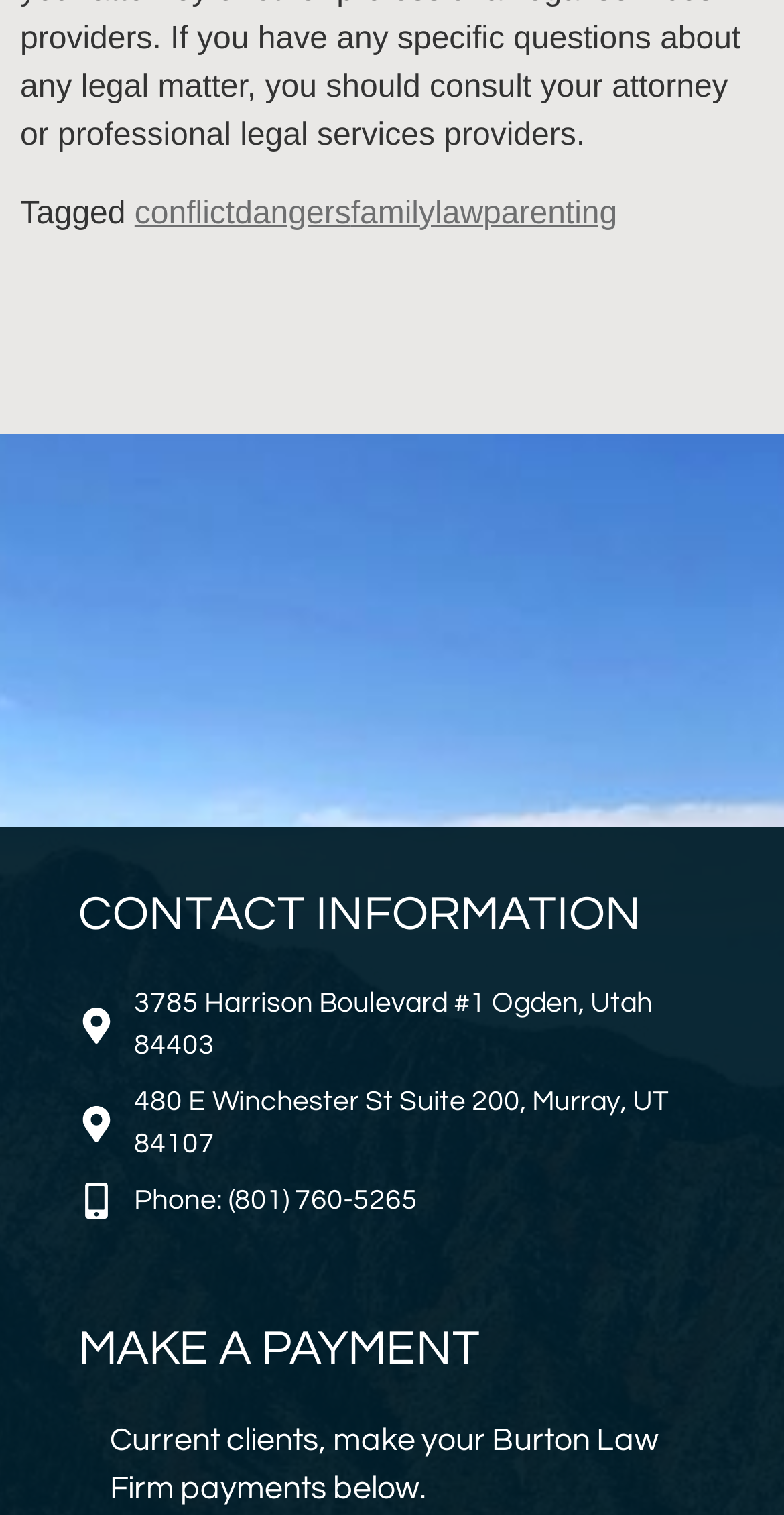Answer the question briefly using a single word or phrase: 
What is the purpose of the 'MAKE A PAYMENT' section?

For current clients to make payments